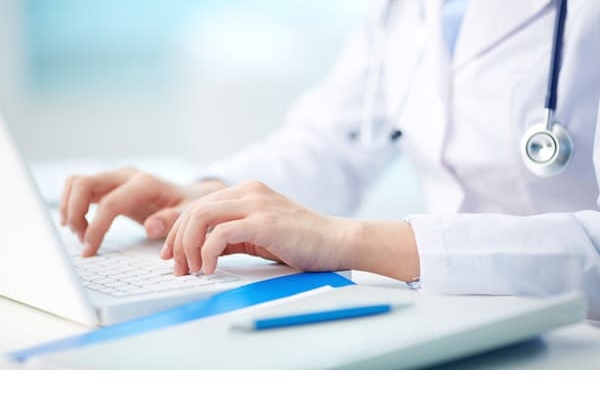Answer the following inquiry with a single word or phrase:
What is on the desk besides the laptop?

A blue pen and paper